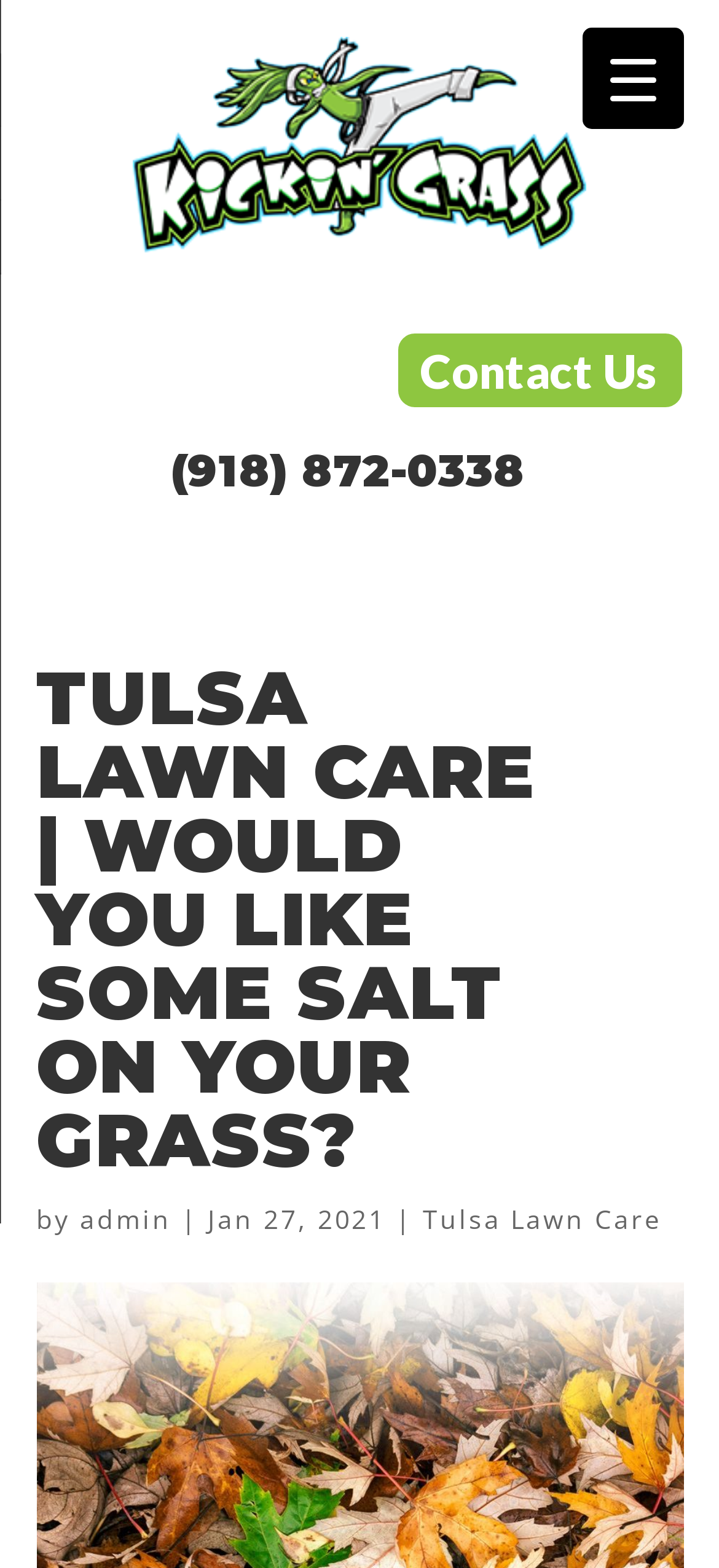Locate the bounding box for the described UI element: "admin". Ensure the coordinates are four float numbers between 0 and 1, formatted as [left, top, right, bottom].

[0.111, 0.766, 0.238, 0.788]